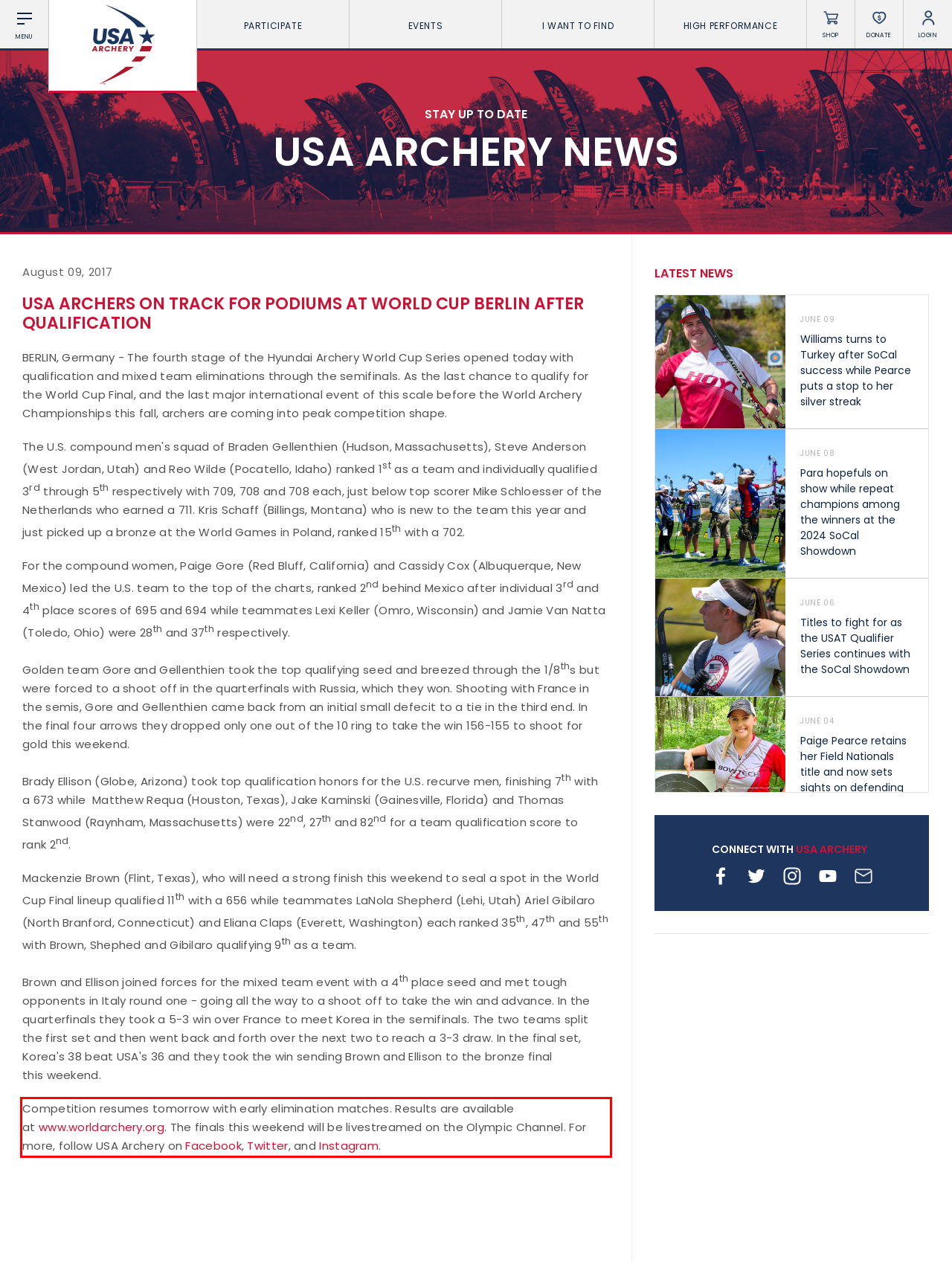Identify and transcribe the text content enclosed by the red bounding box in the given screenshot.

Competition resumes tomorrow with early elimination matches. Results are available at www.worldarchery.org. The finals this weekend will be livestreamed on the Olympic Channel. For more, follow USA Archery on Facebook, Twitter, and Instagram.